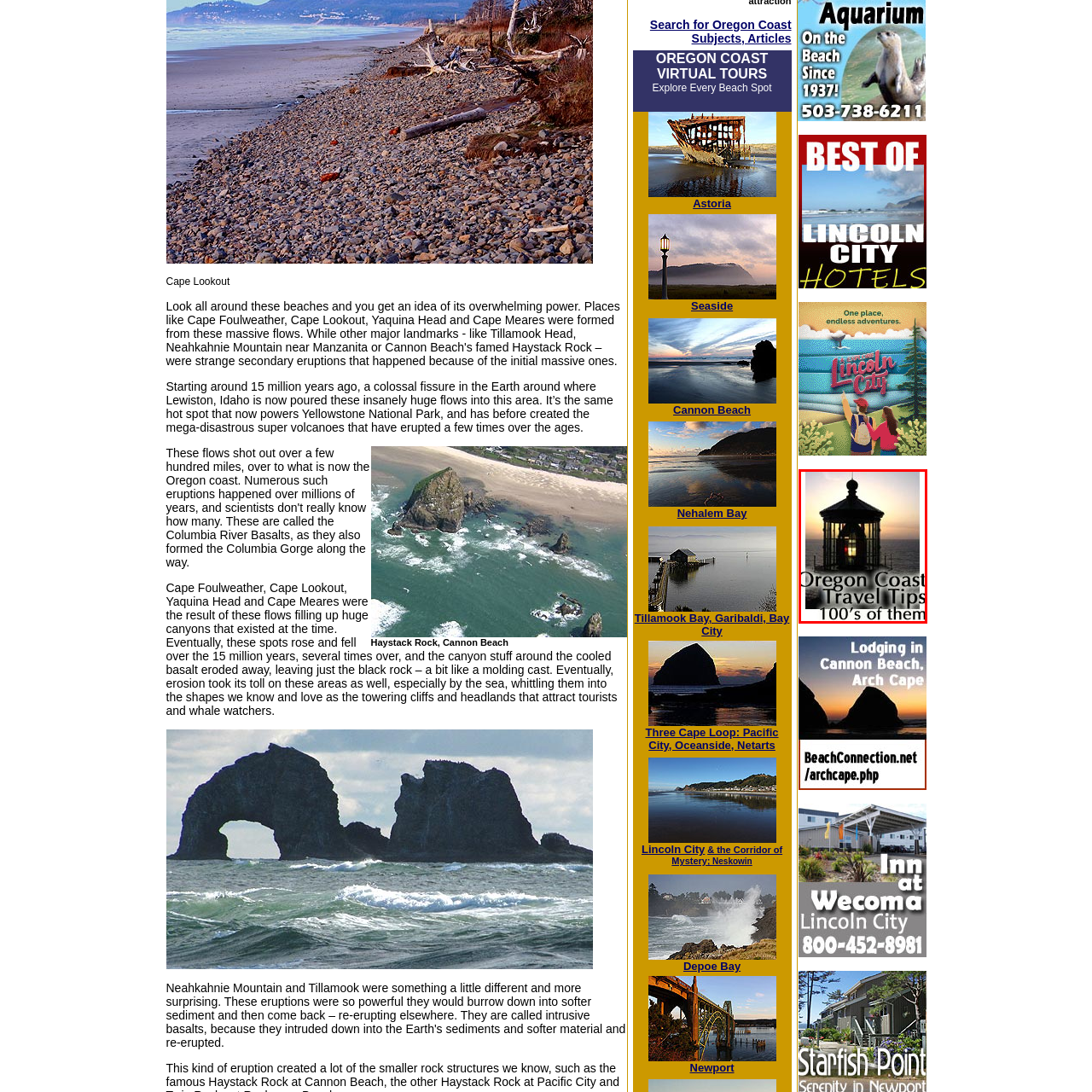Provide an in-depth caption for the picture enclosed by the red frame.

The image depicts a picturesque lighthouse silhouette against a stunning sunset backdrop, symbolizing the beauty and allure of the Oregon Coast. The serene ambiance created by the warm hues of the setting sun complements the lighthouse, which stands as a beacon of guidance and adventure for travelers along this scenic coastline. Accompanying the image, the text emphasizes "Oregon Coast Travel Tips," promoting helpful resources for visitors eager to explore the region, possibly hinting at the diverse activities and breathtaking sights that await them. The combination of the evocative image and the inviting text encourages viewers to discover the charm and wonders of Oregon's coastal landscapes.